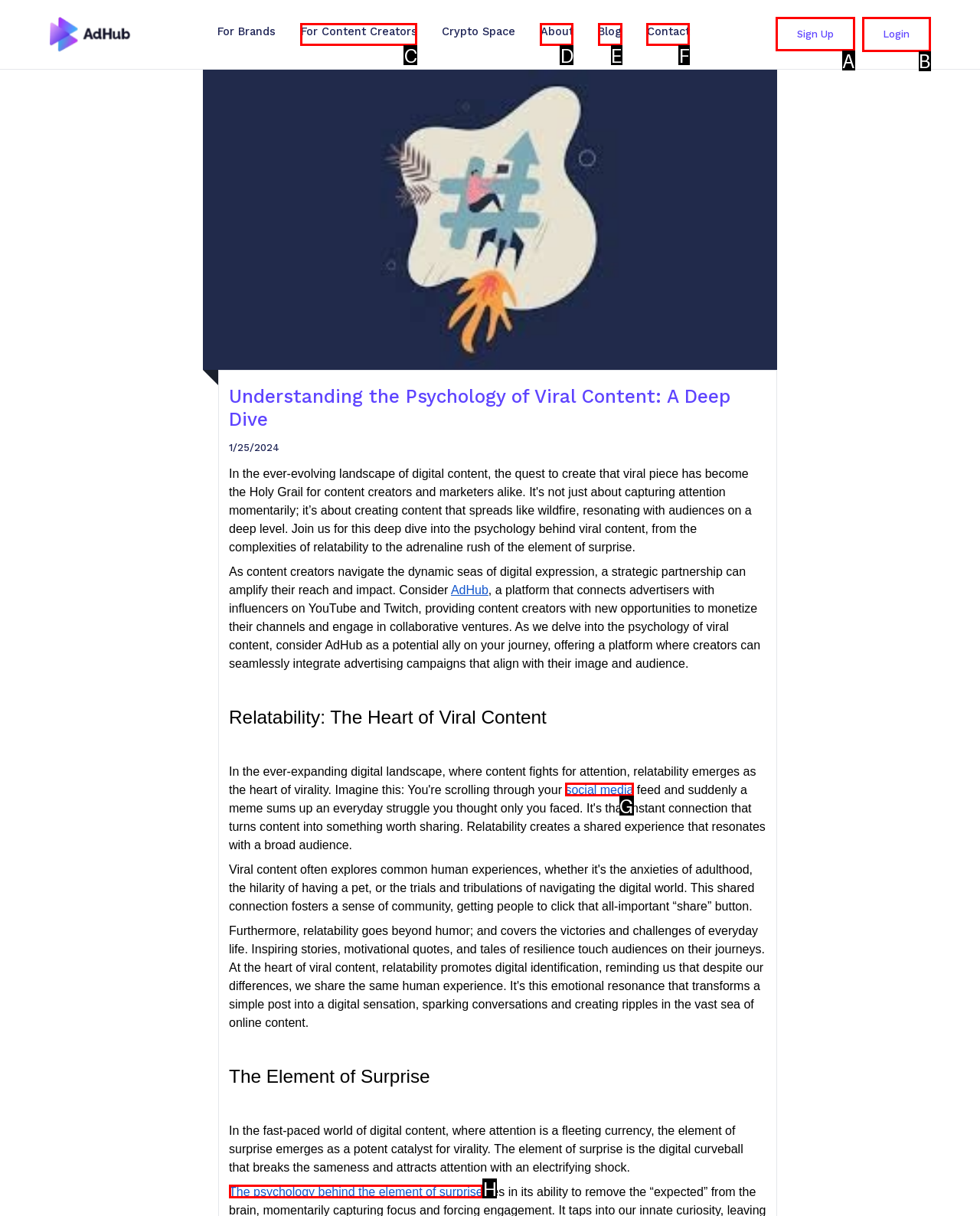Identify the letter of the UI element you should interact with to perform the task: Sign up
Reply with the appropriate letter of the option.

A